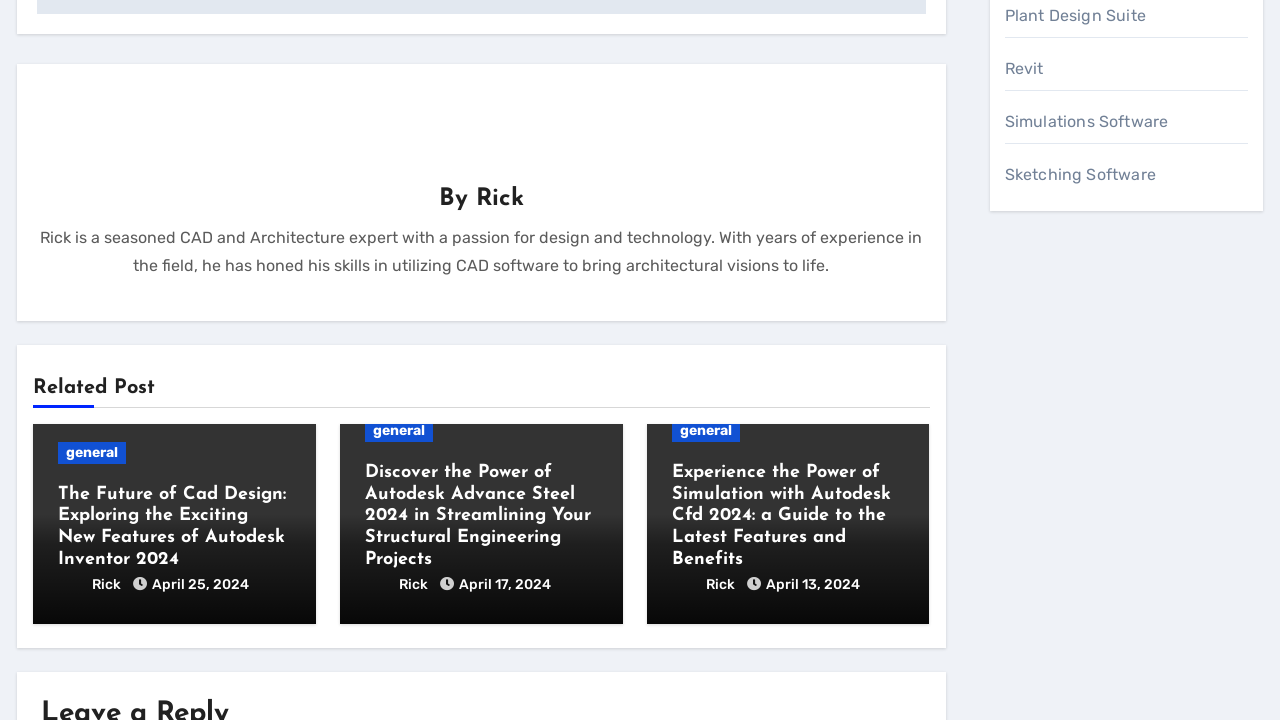Find the bounding box coordinates of the element I should click to carry out the following instruction: "Explore the post about Autodesk Advance Steel 2024".

[0.285, 0.643, 0.462, 0.79]